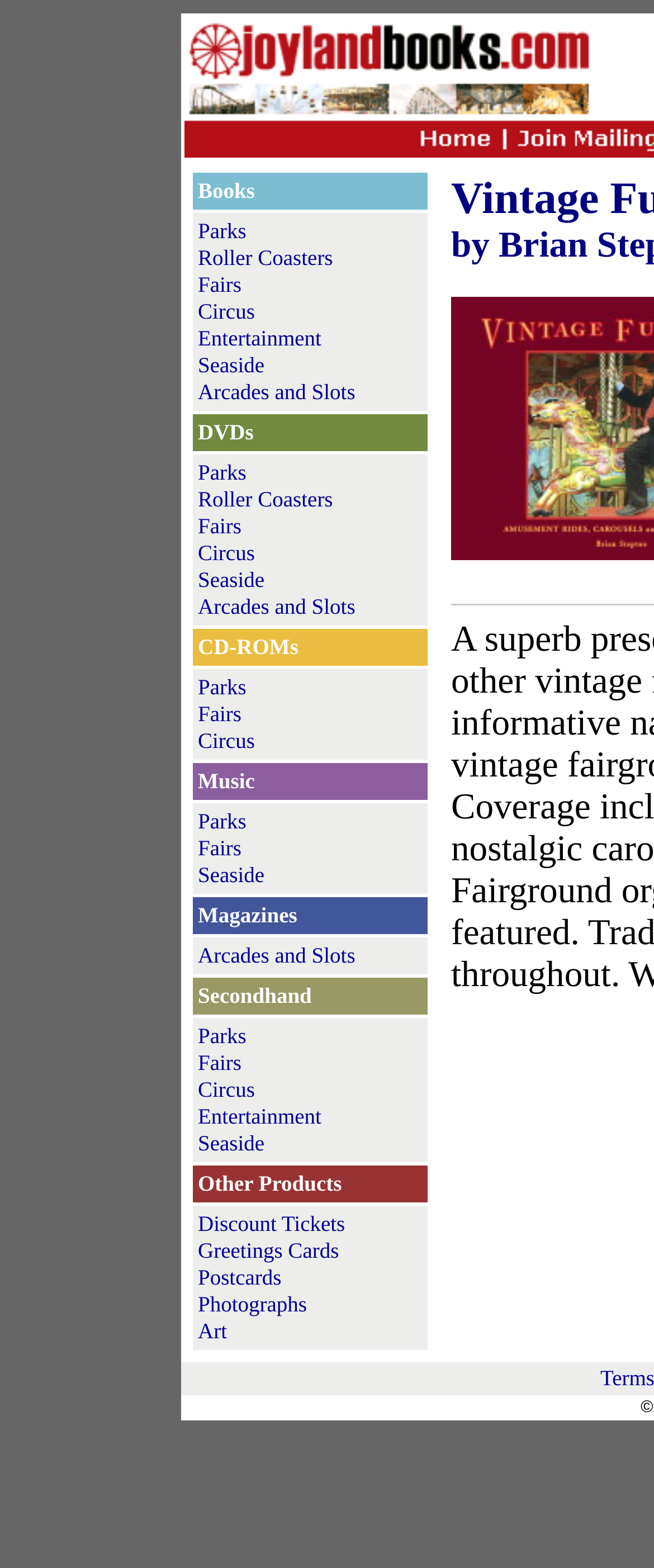Respond with a single word or phrase:
How many links are there in the 'Parks Roller Coasters Fairs Circus Entertainment Seaside Arcades and Slots' category?

7